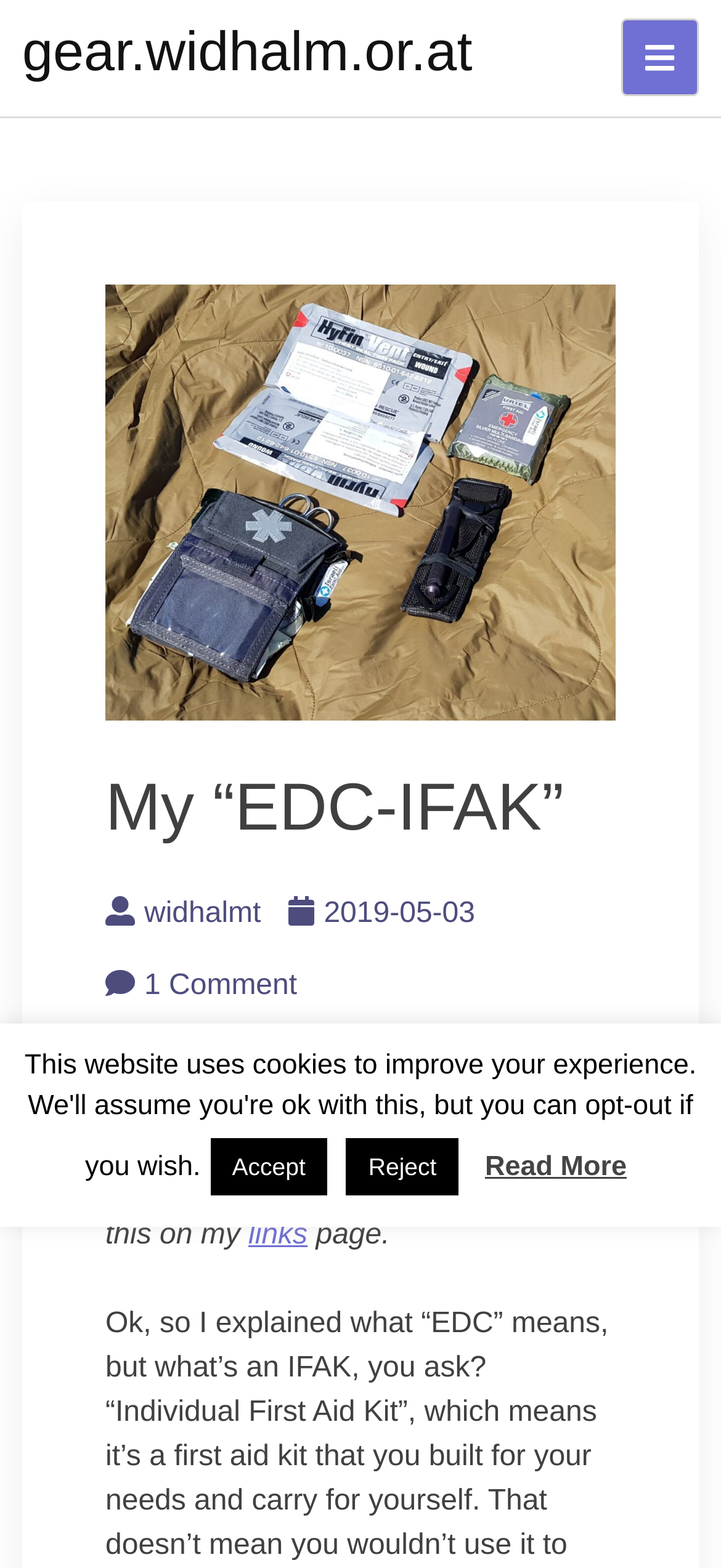What is the author of this post?
From the screenshot, provide a brief answer in one word or phrase.

widhalmt